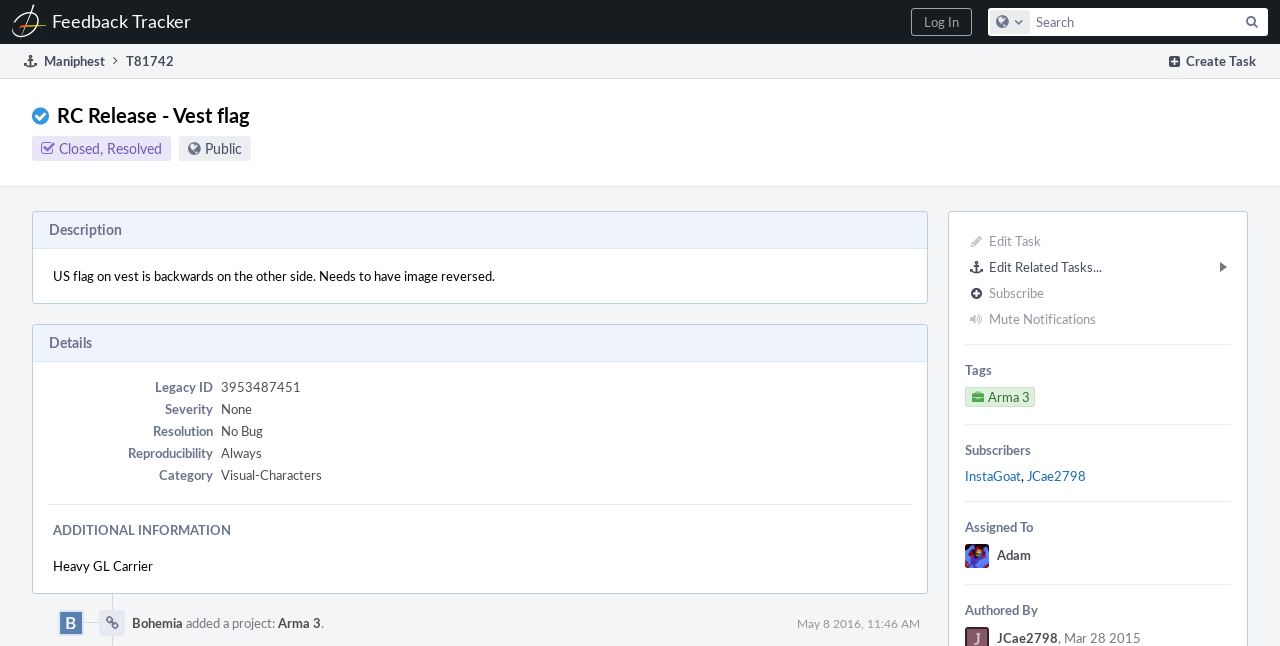Please determine the bounding box coordinates for the element with the description: "InstaGoat".

[0.754, 0.723, 0.798, 0.751]